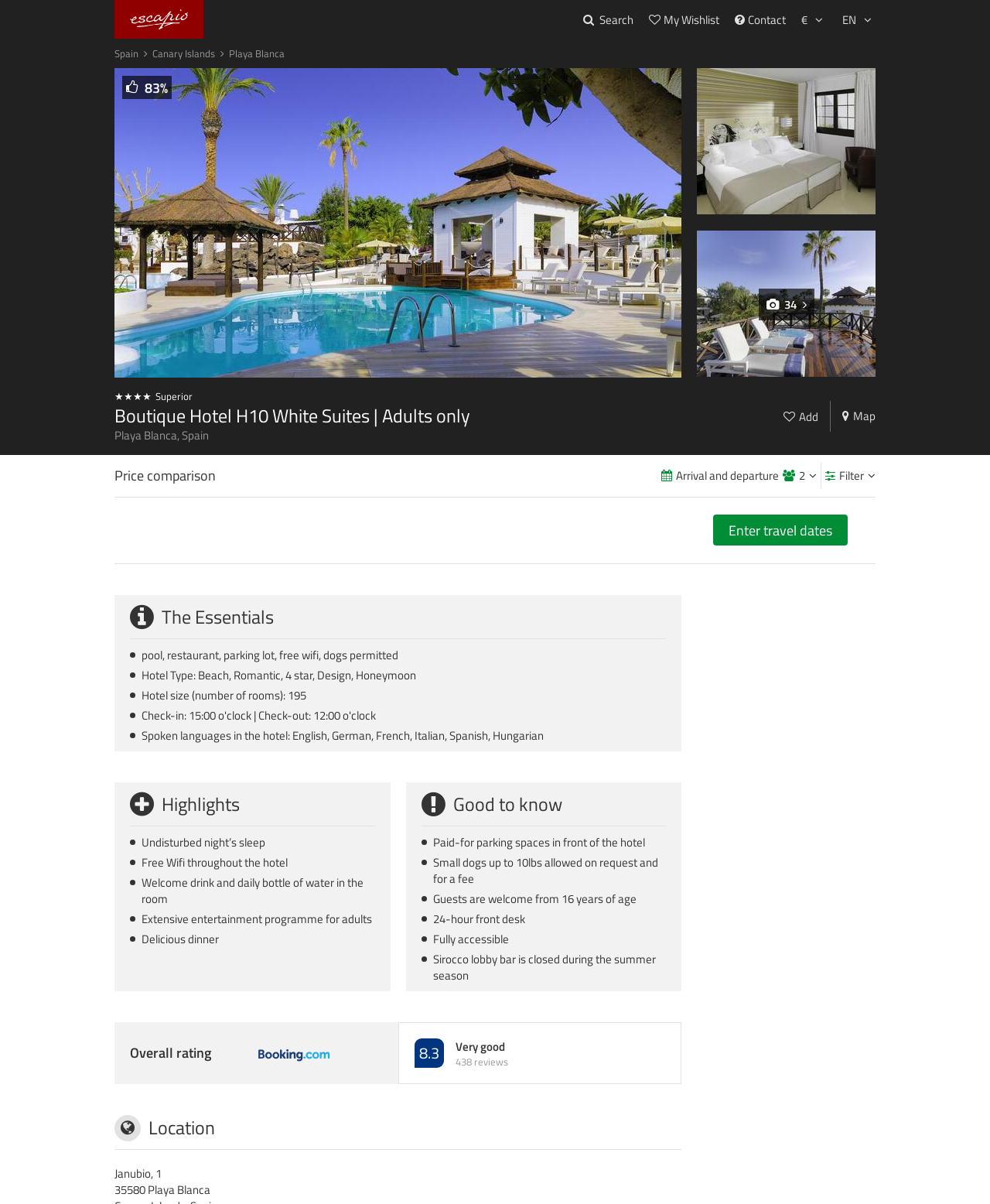Using the information in the image, give a detailed answer to the following question: Is the hotel fully accessible?

I found this information in the section 'Good to know' where it states 'Fully accessible'.